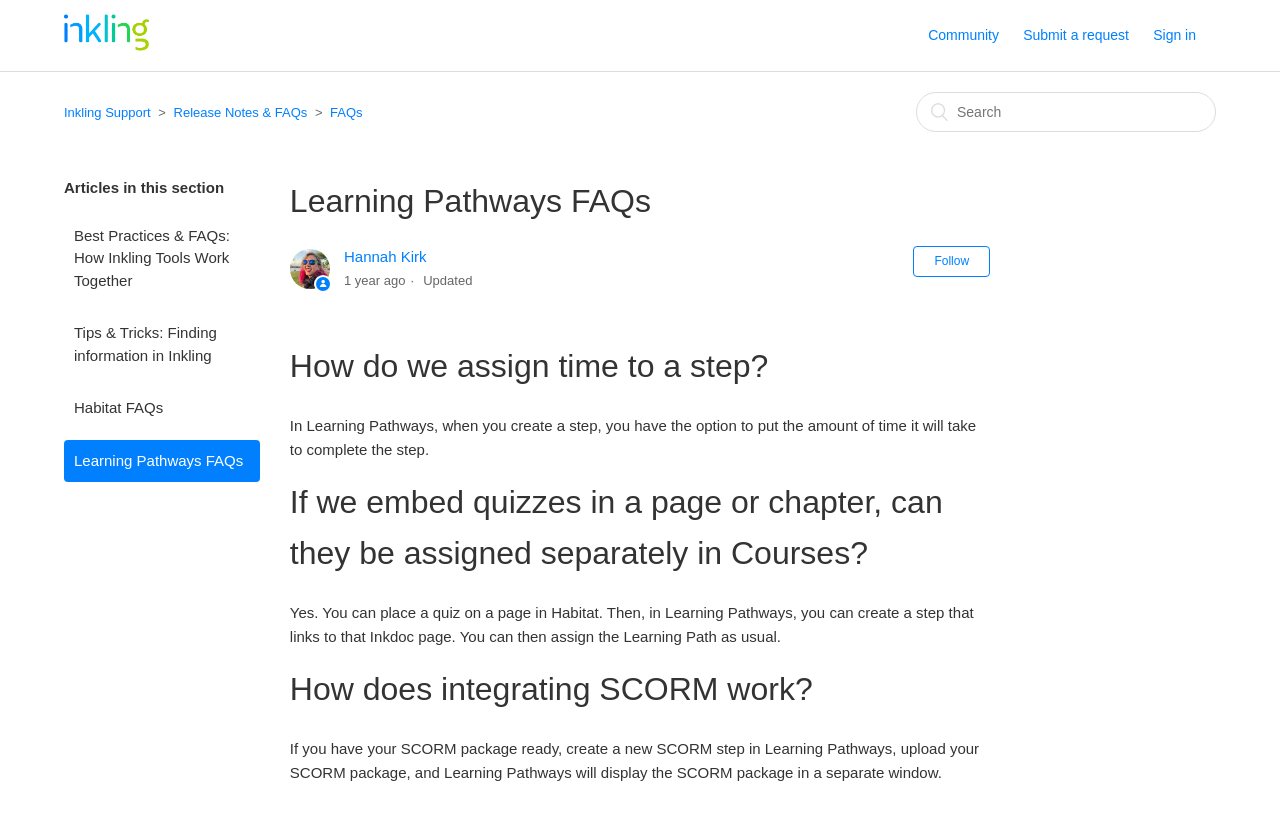Respond to the following question with a brief word or phrase:
What is the purpose of the 'Follow' button?

To follow the author